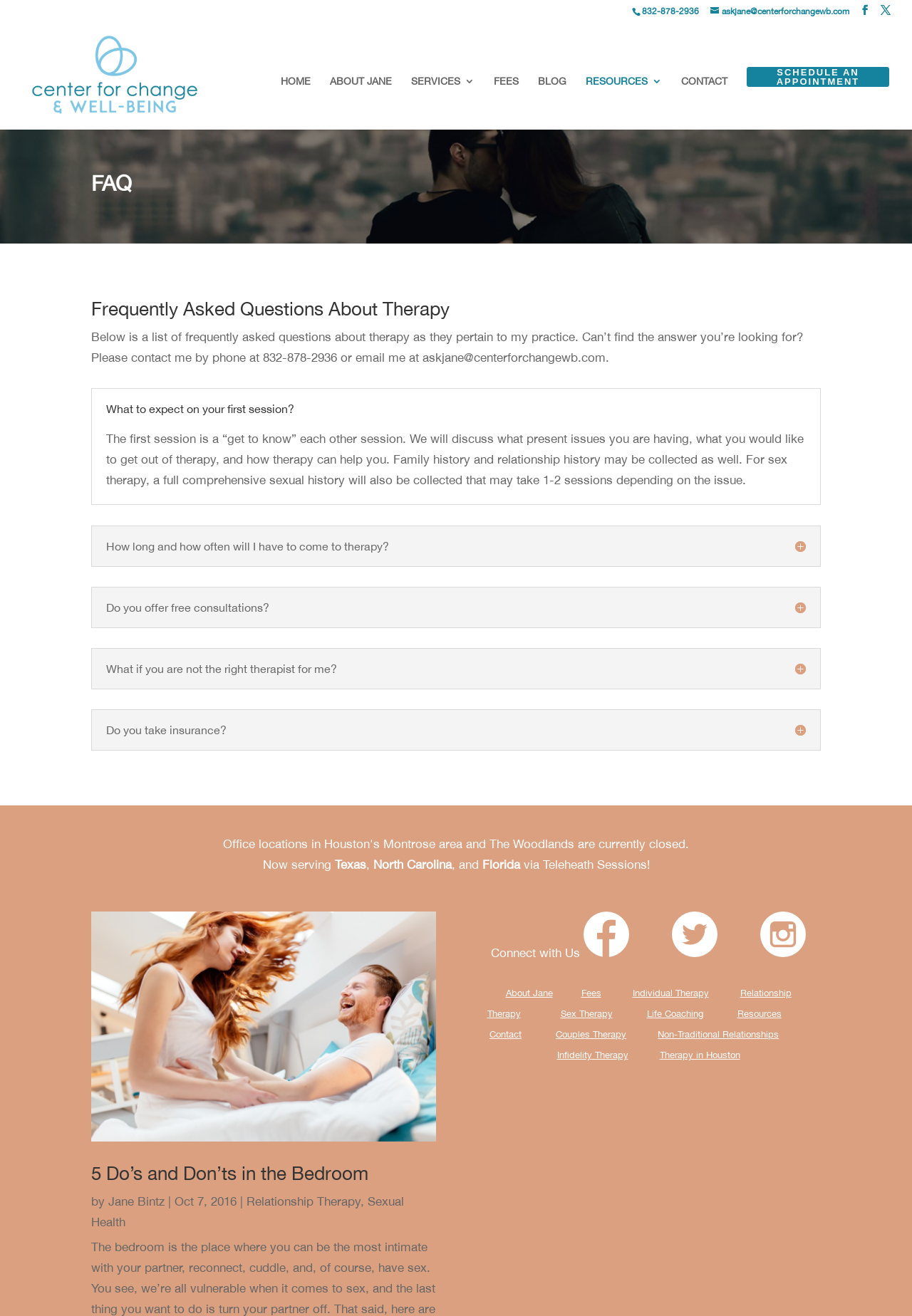Could you indicate the bounding box coordinates of the region to click in order to complete this instruction: "Schedule an appointment".

[0.819, 0.051, 0.975, 0.066]